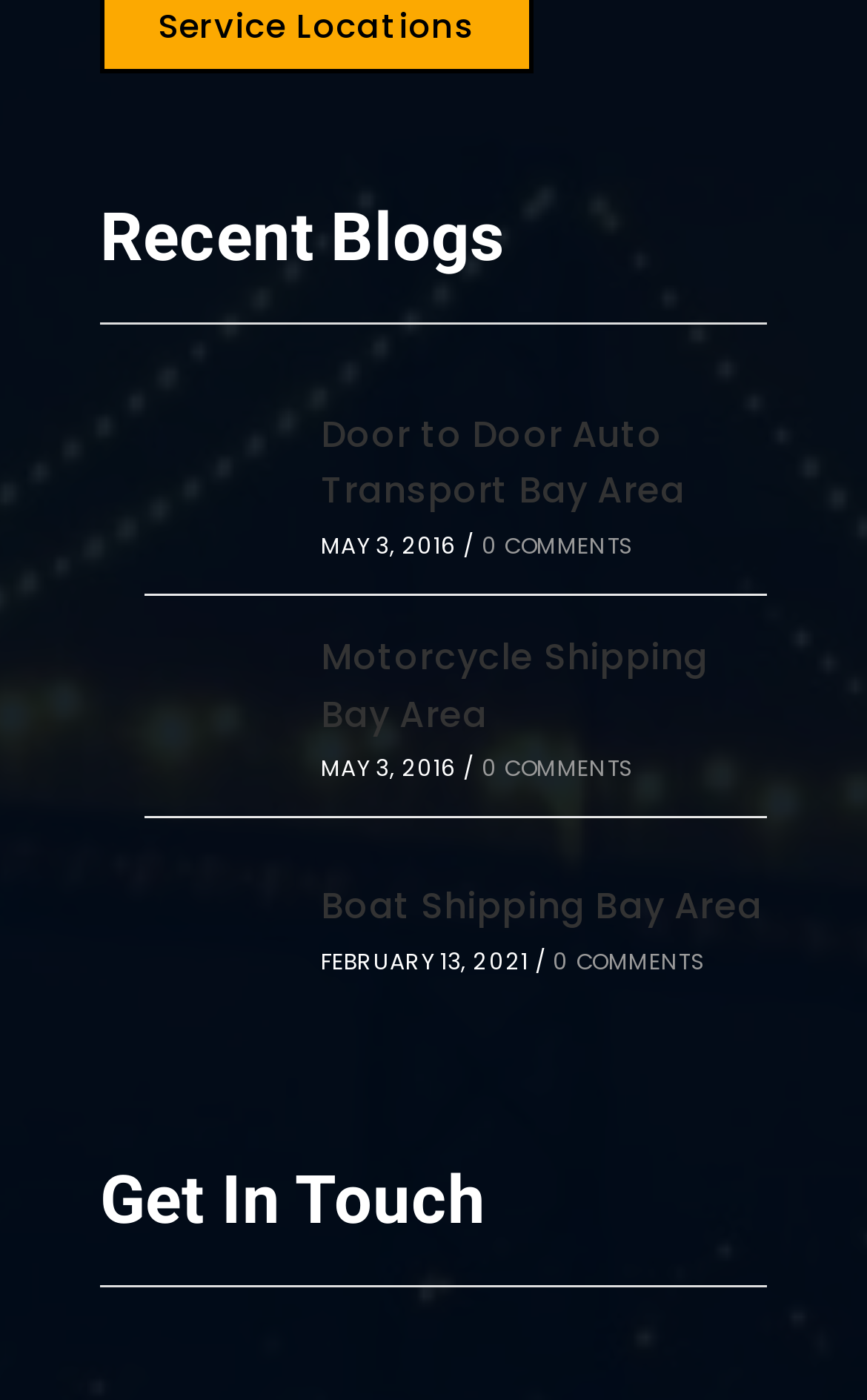Provide the bounding box coordinates of the UI element this sentence describes: "0 Comments".

[0.555, 0.537, 0.732, 0.561]